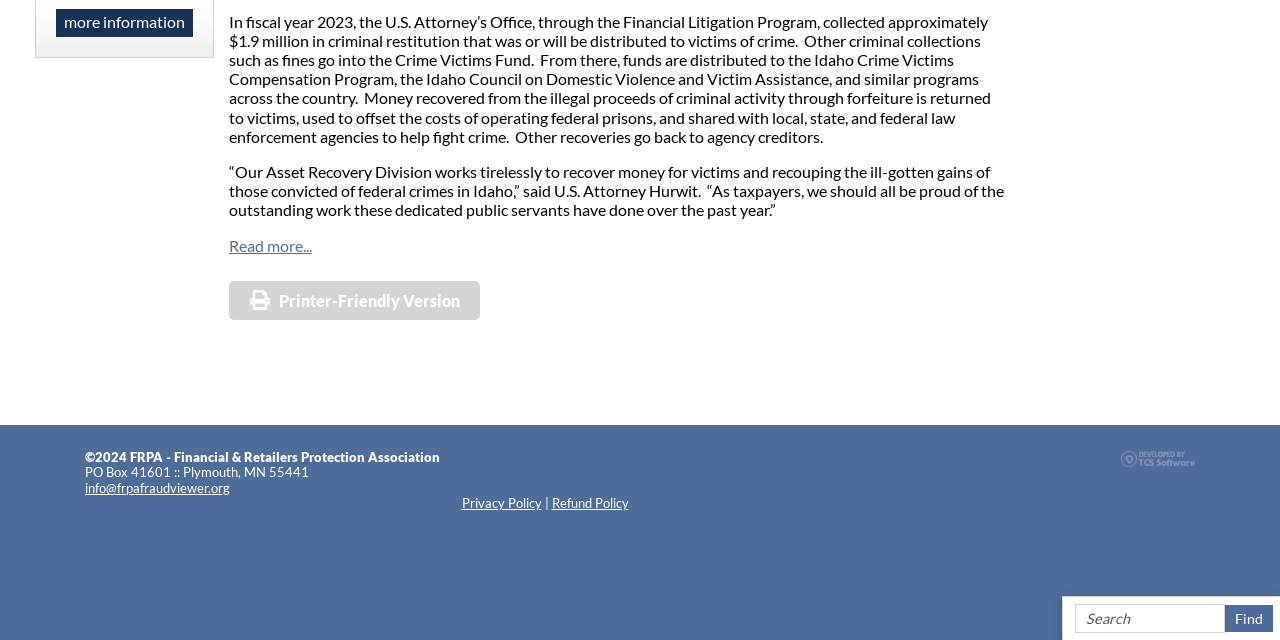Based on the element description: "Refund Policy", identify the UI element and provide its bounding box coordinates. Use four float numbers between 0 and 1, [left, top, right, bottom].

[0.431, 0.774, 0.491, 0.799]